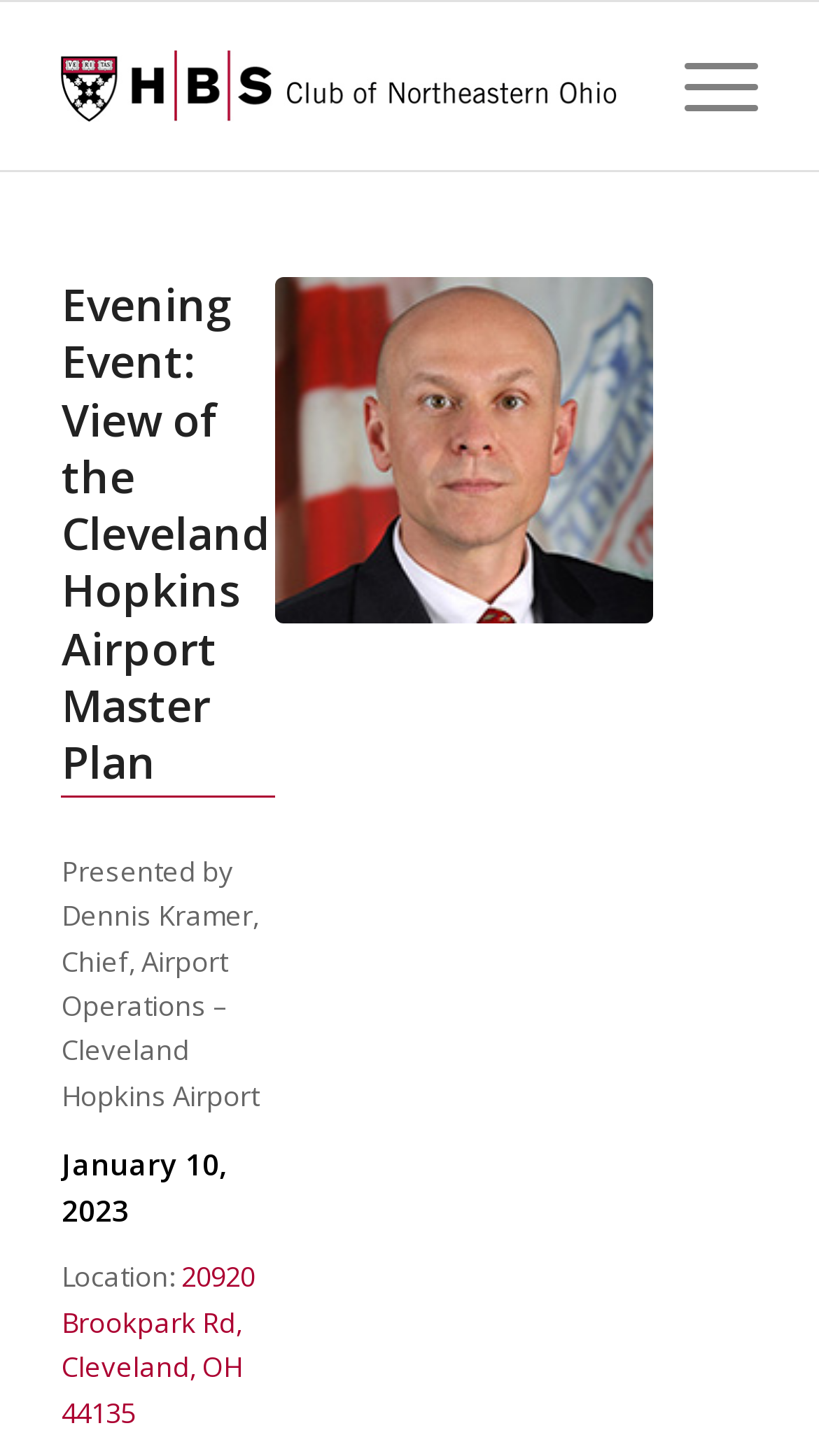Give a one-word or one-phrase response to the question: 
What is the event title?

View of the Cleveland Hopkins Airport Master Plan